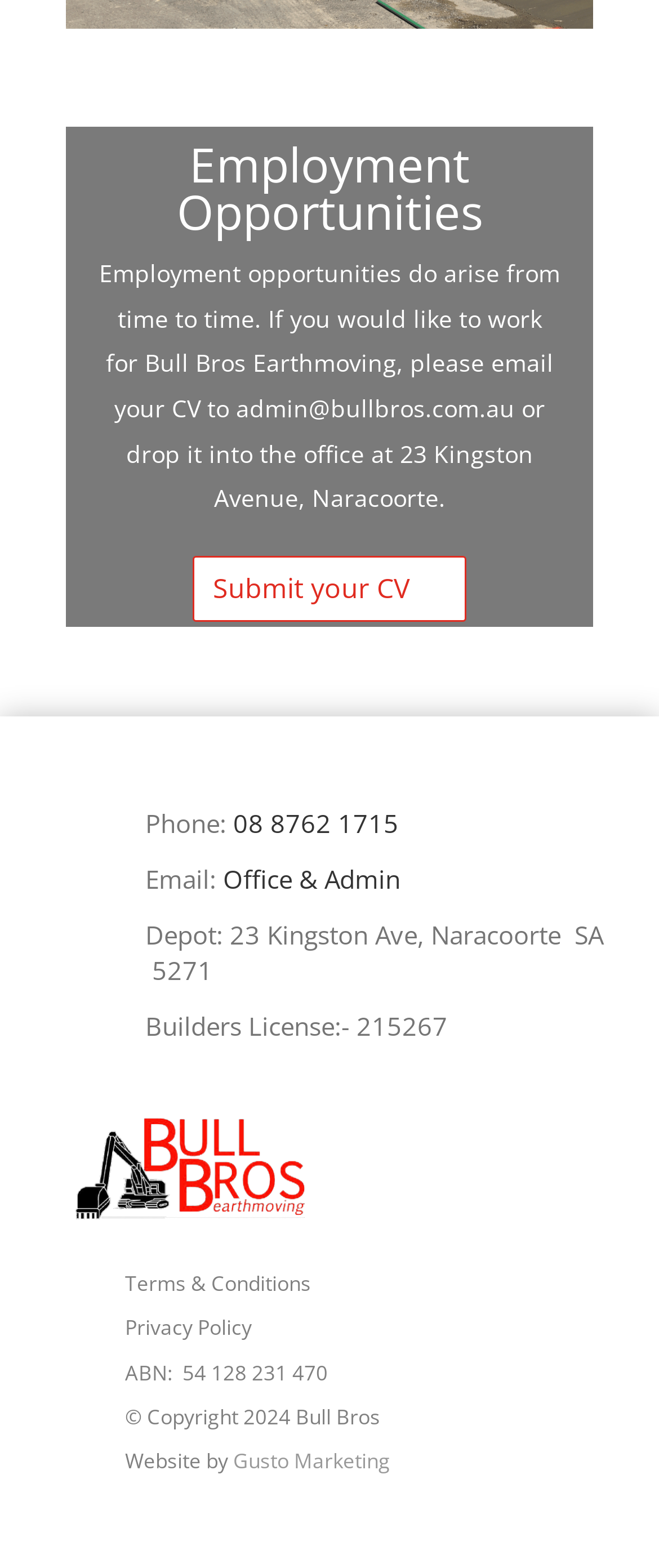Find the bounding box coordinates corresponding to the UI element with the description: "08 8762 1715". The coordinates should be formatted as [left, top, right, bottom], with values as floats between 0 and 1.

[0.354, 0.515, 0.605, 0.536]